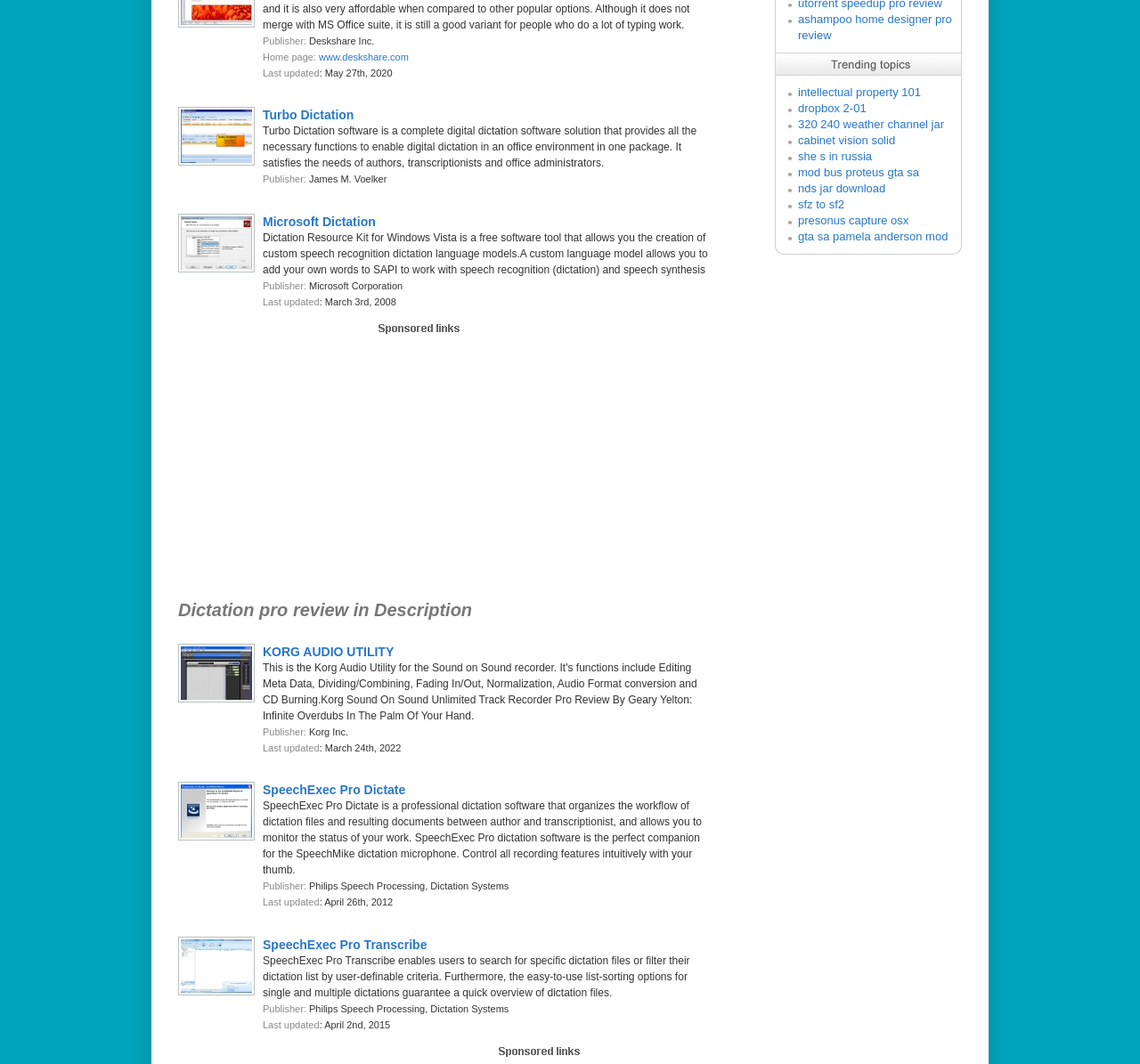Provide the bounding box coordinates in the format (top-left x, top-left y, bottom-right x, bottom-right y). All values are floating point numbers between 0 and 1. Determine the bounding box coordinate of the UI element described as: gta sa pamela anderson mod

[0.7, 0.216, 0.832, 0.228]